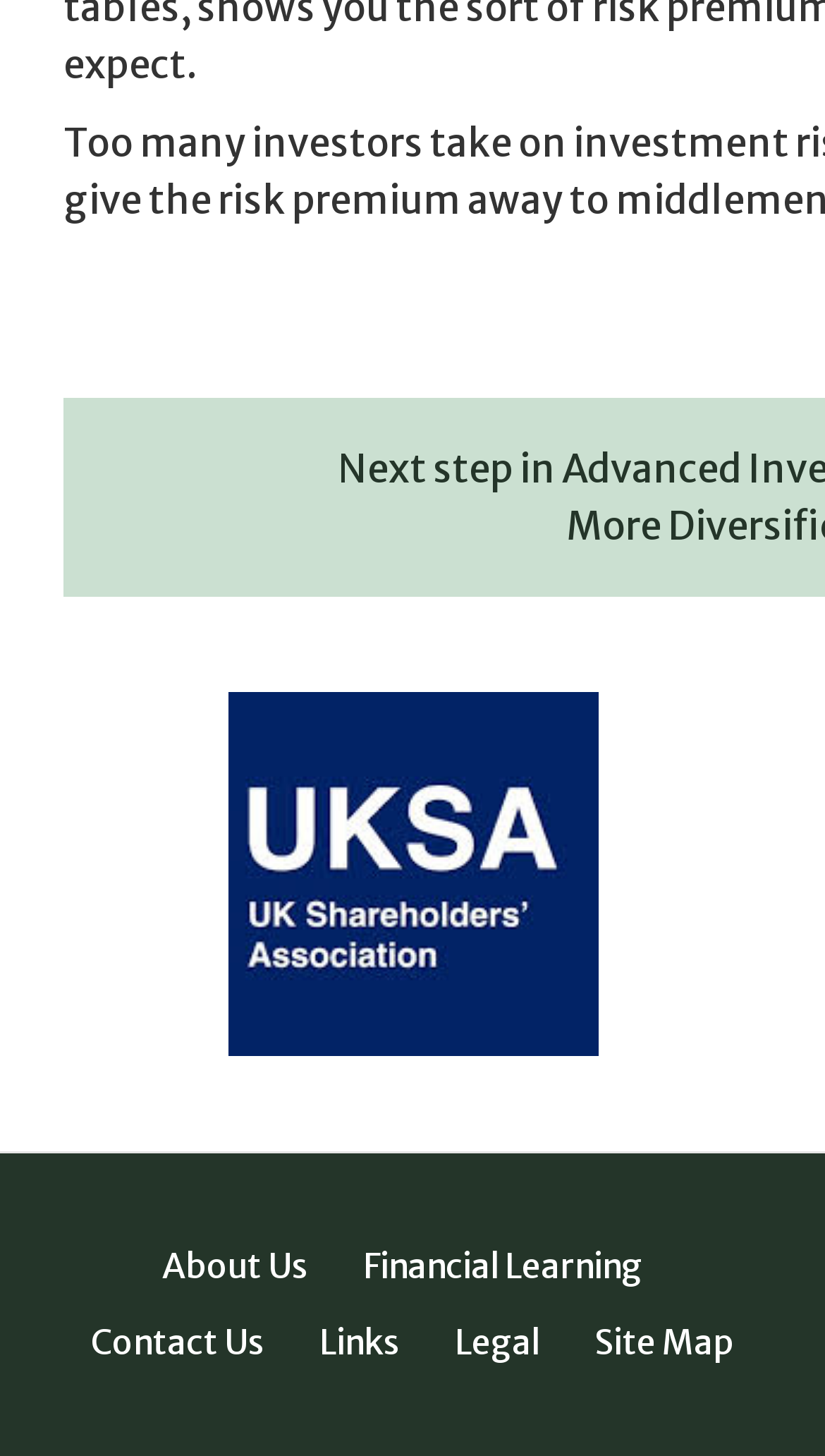Respond with a single word or phrase:
What is the last link in the footer menu?

Site Map